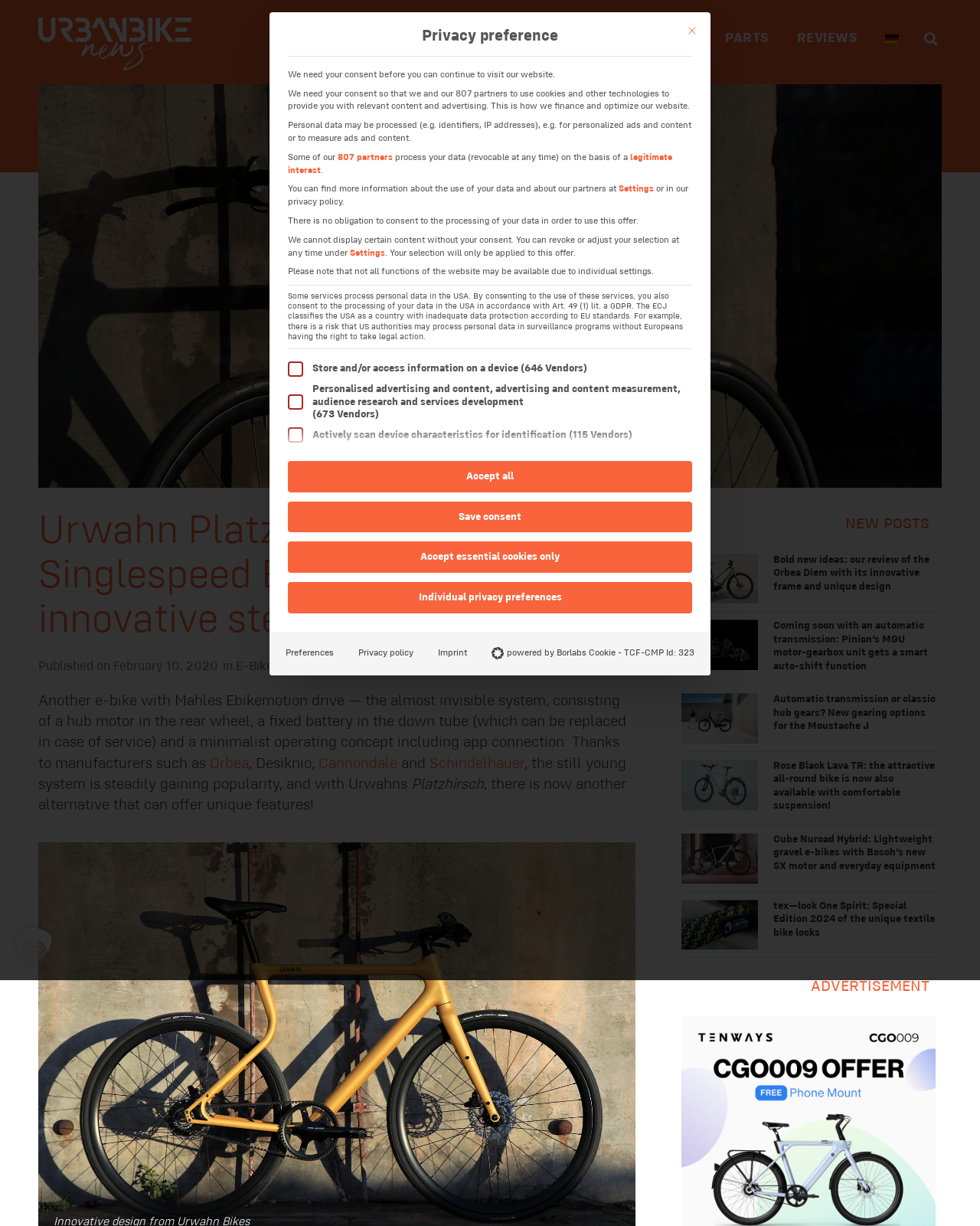Extract the text of the main heading from the webpage.

Urwahn Platzhirsch: Singlespeed E-Bike with innovative steel frame